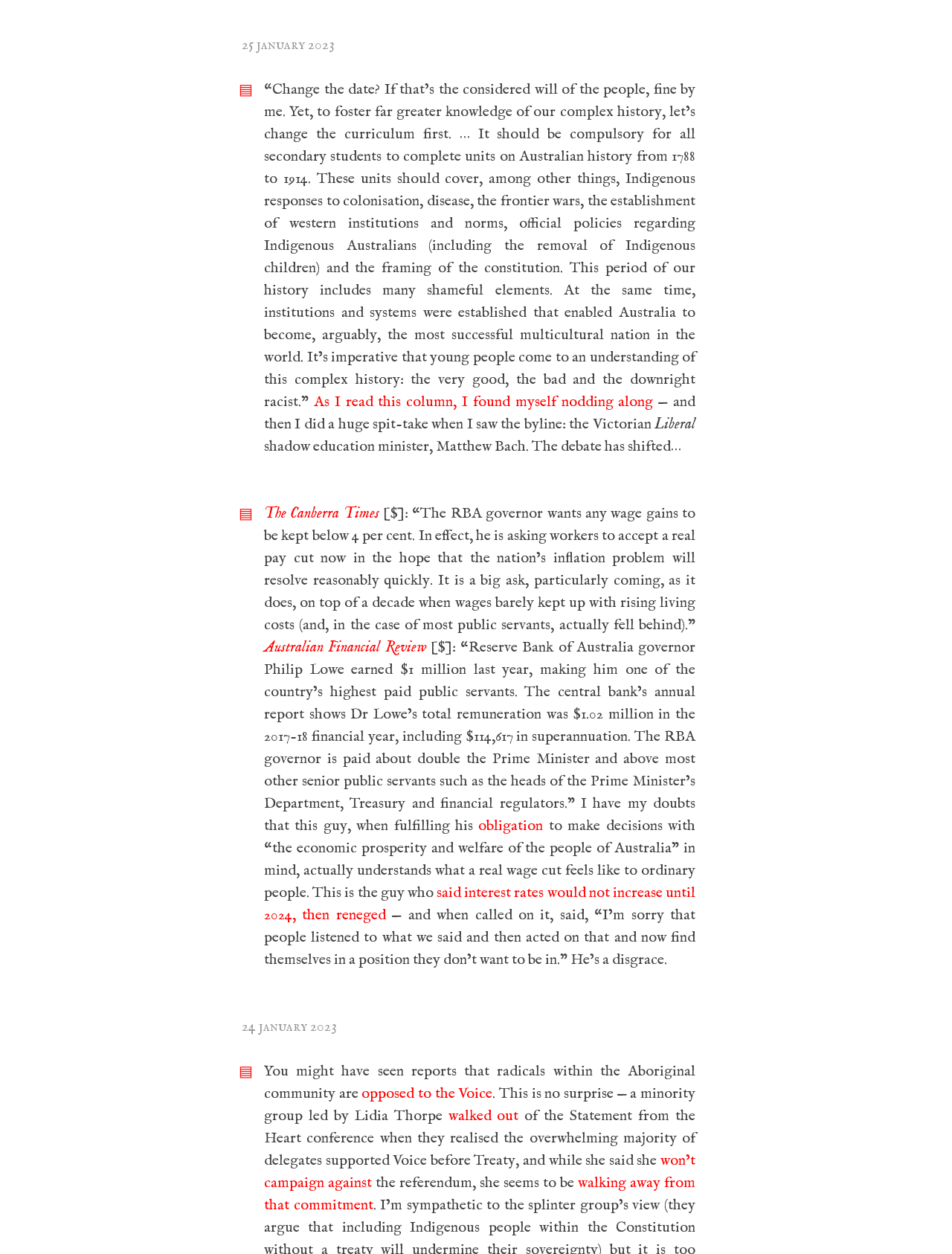Indicate the bounding box coordinates of the clickable region to achieve the following instruction: "Read the quote from the Australian Financial Review."

[0.277, 0.509, 0.73, 0.524]